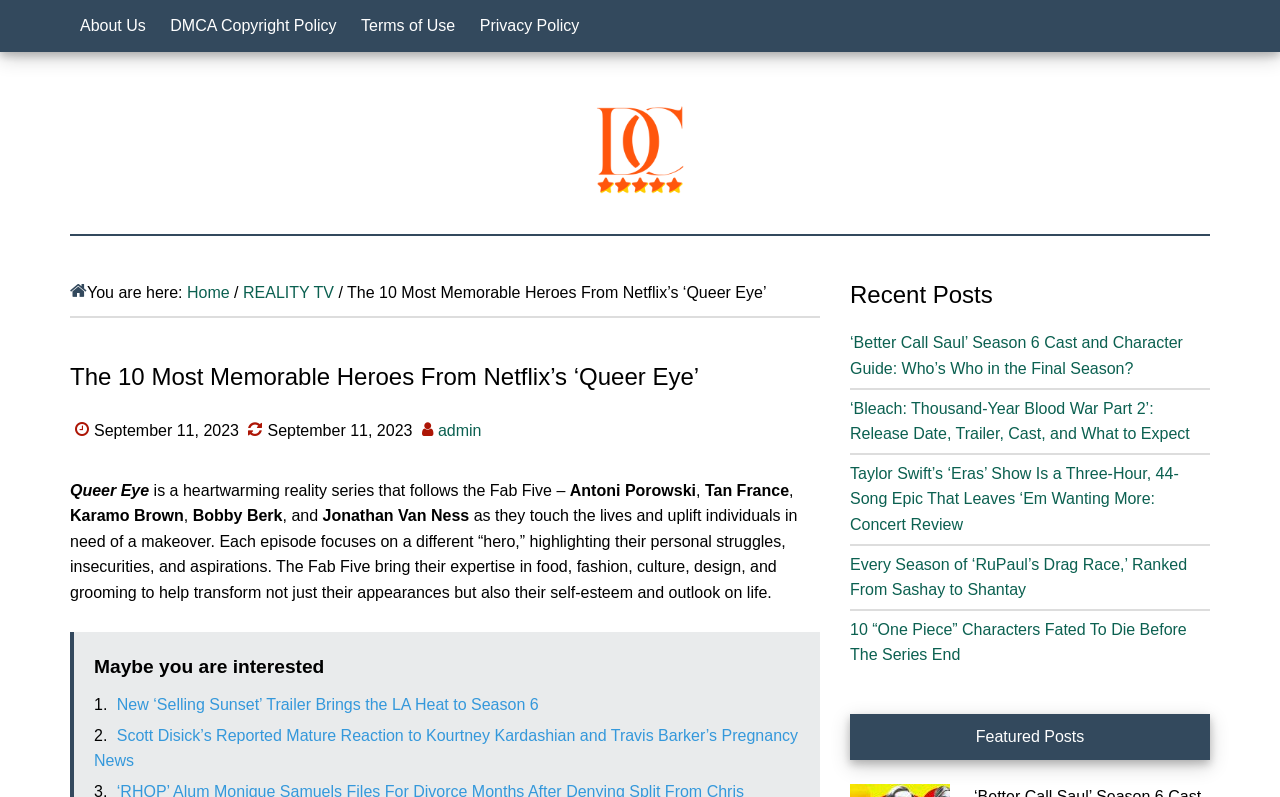What is the purpose of the Fab Five in the reality series?
Using the information presented in the image, please offer a detailed response to the question.

The question asks for the purpose of the Fab Five in the reality series. The text description states that the Fab Five 'bring their expertise in food, fashion, culture, design, and grooming to help transform not just their appearances but also their self-esteem and outlook on life', which indicates that their purpose is to help transform individuals.